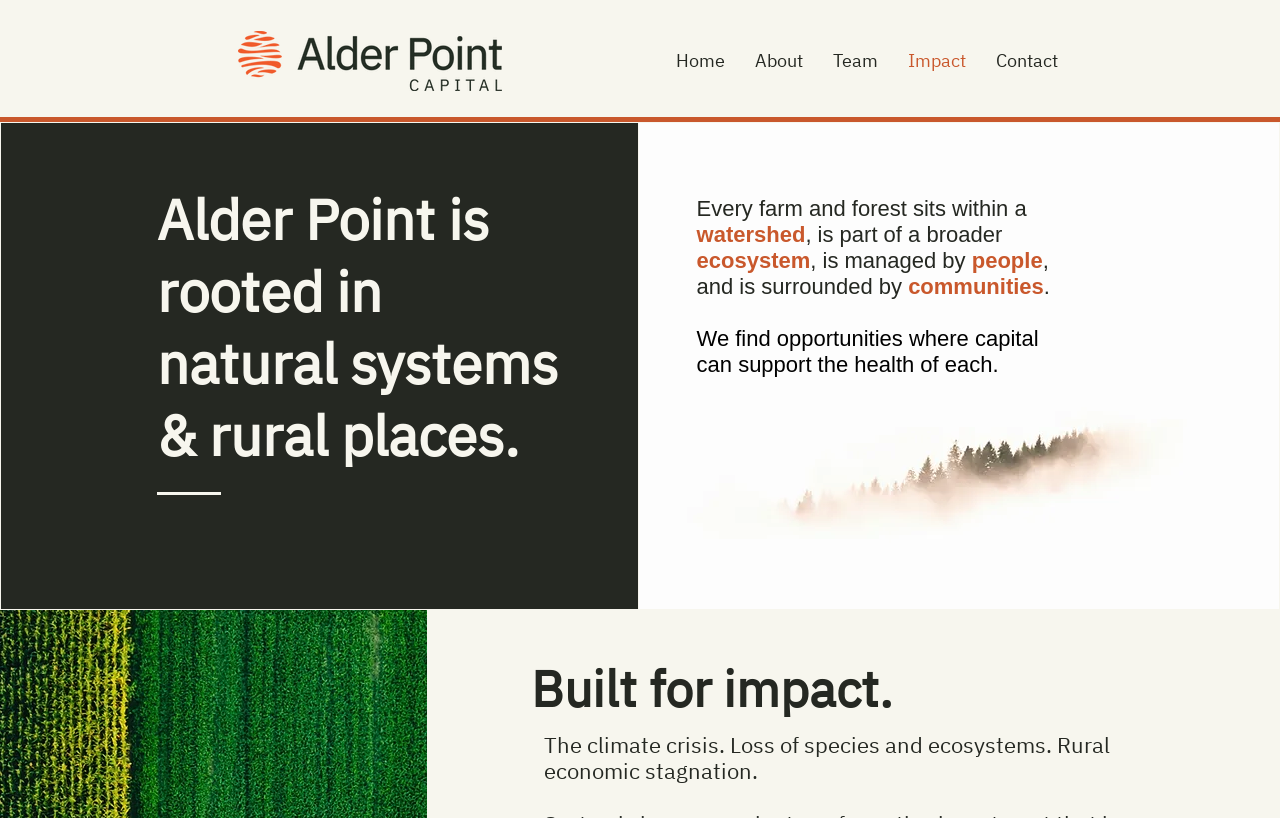Answer this question in one word or a short phrase: What is the last word of the sentence?

communities